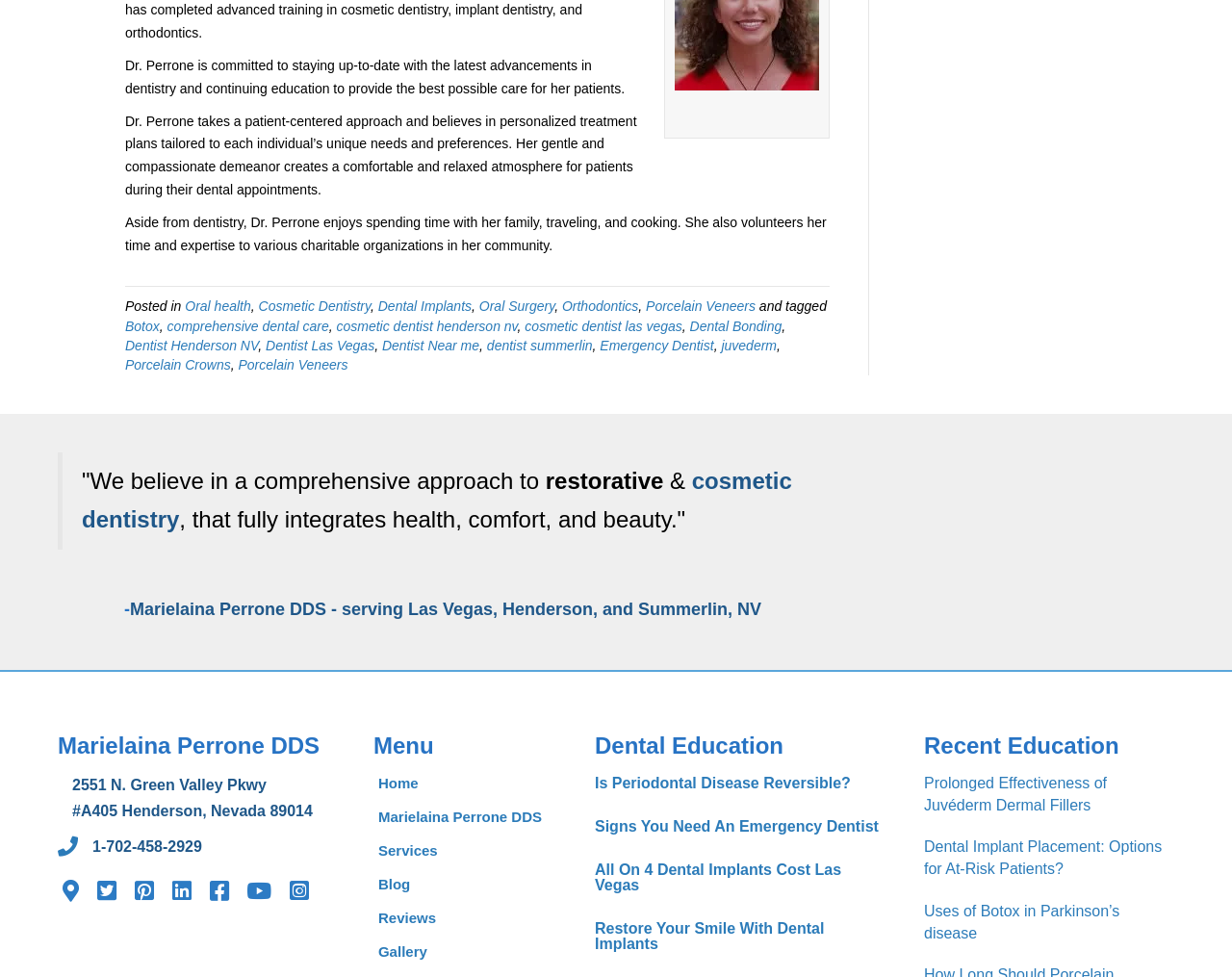Give a concise answer using only one word or phrase for this question:
What is the name of the image file on the webpage?

lips.png